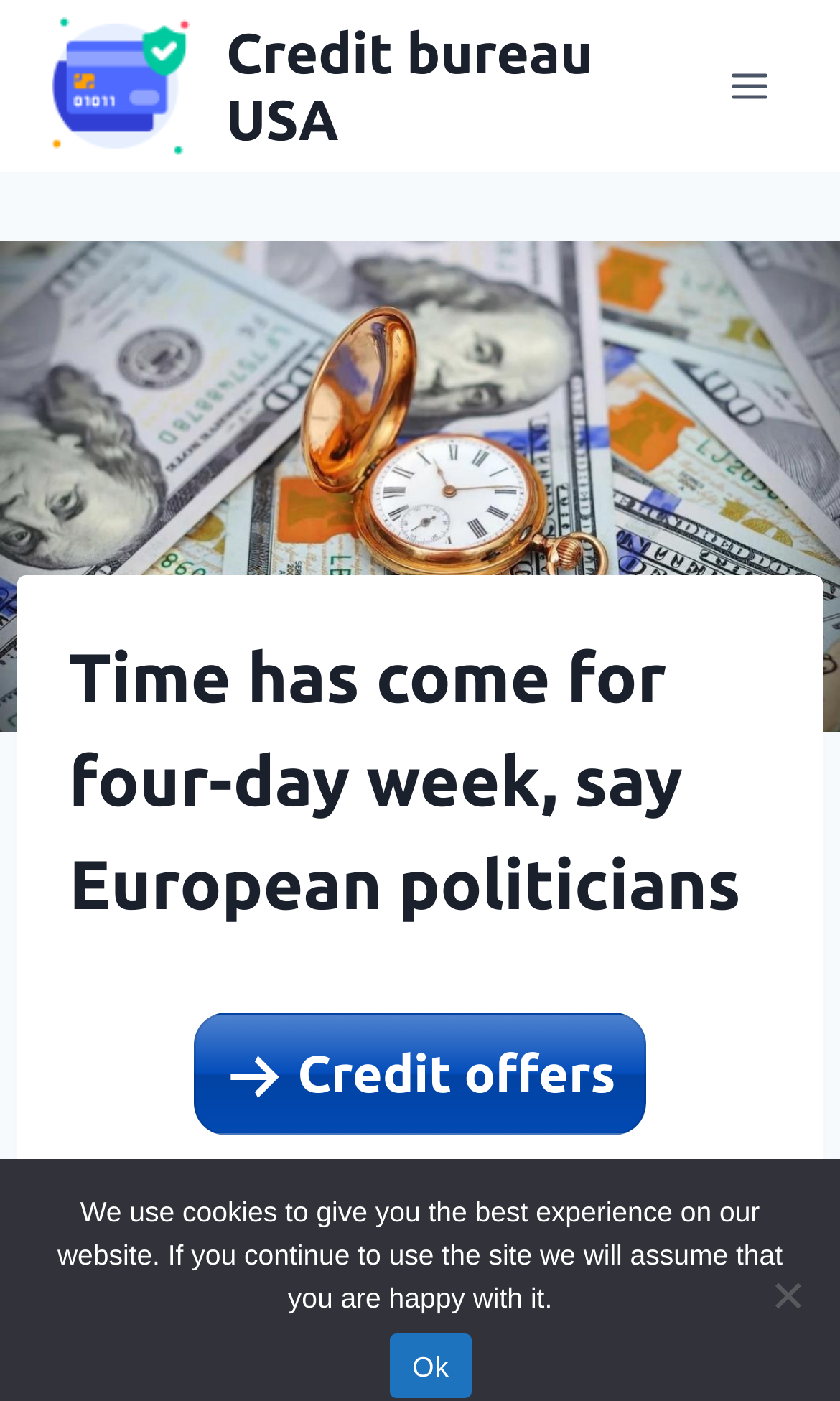What is the language of the text 'Нет'?
Refer to the image and provide a thorough answer to the question.

The text 'Нет' is in the Russian language, which can be identified by its Cyrillic script and is likely a translation of the word 'No'.